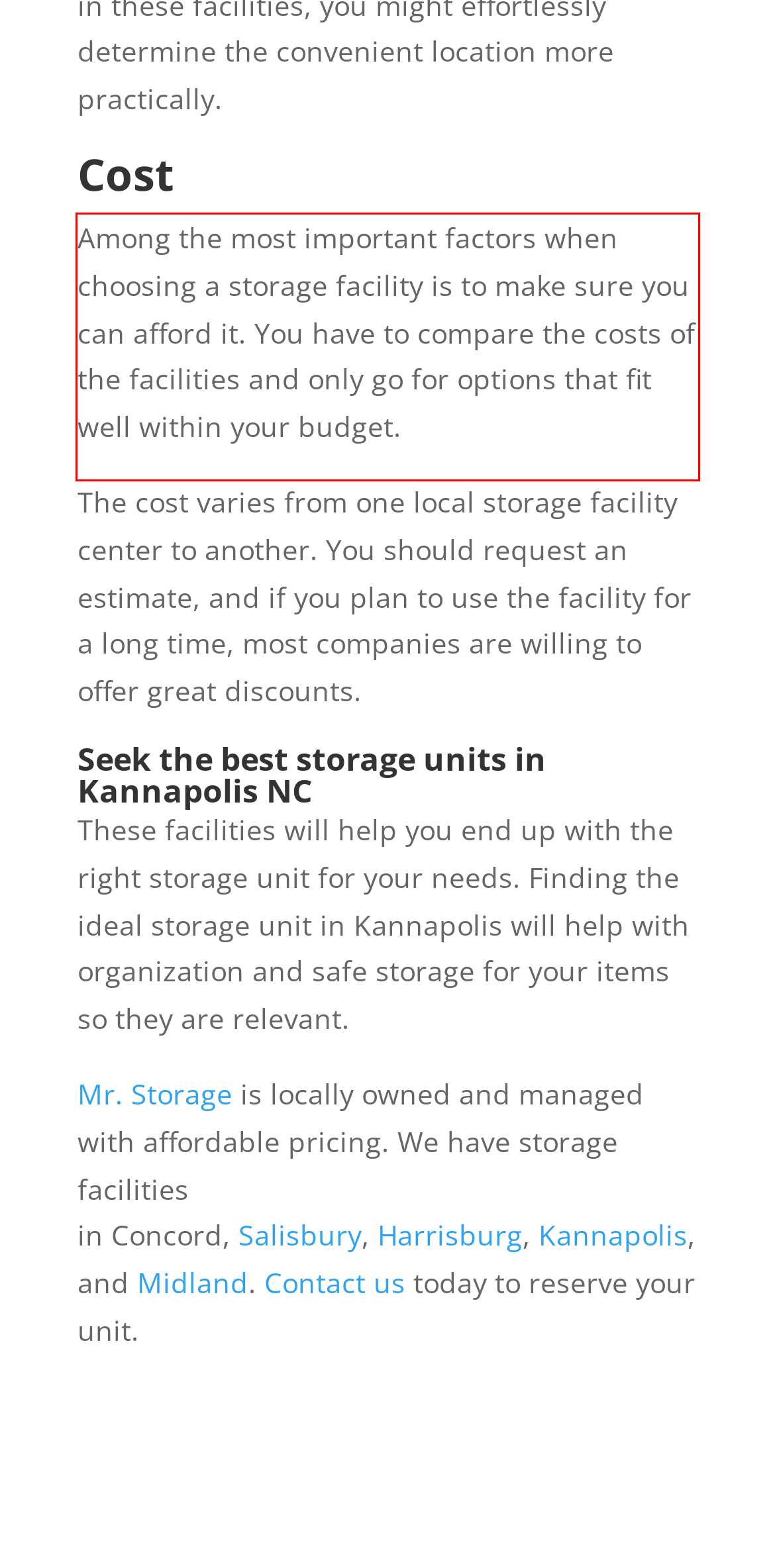Observe the screenshot of the webpage that includes a red rectangle bounding box. Conduct OCR on the content inside this red bounding box and generate the text.

Among the most important factors when choosing a storage facility is to make sure you can afford it. You have to compare the costs of the facilities and only go for options that fit well within your budget.